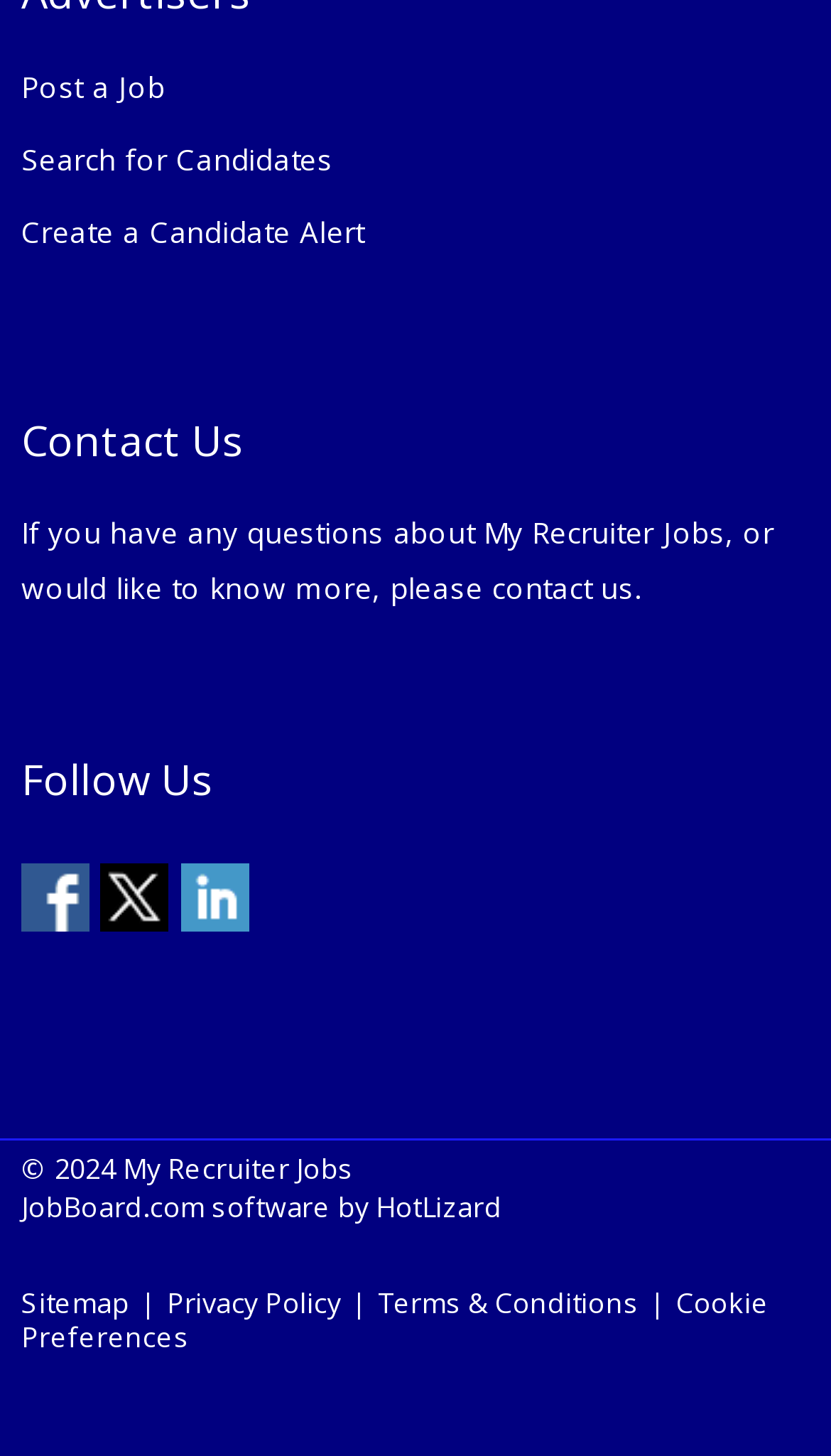Specify the bounding box coordinates of the area to click in order to follow the given instruction: "View Sitemap."

[0.026, 0.882, 0.156, 0.908]